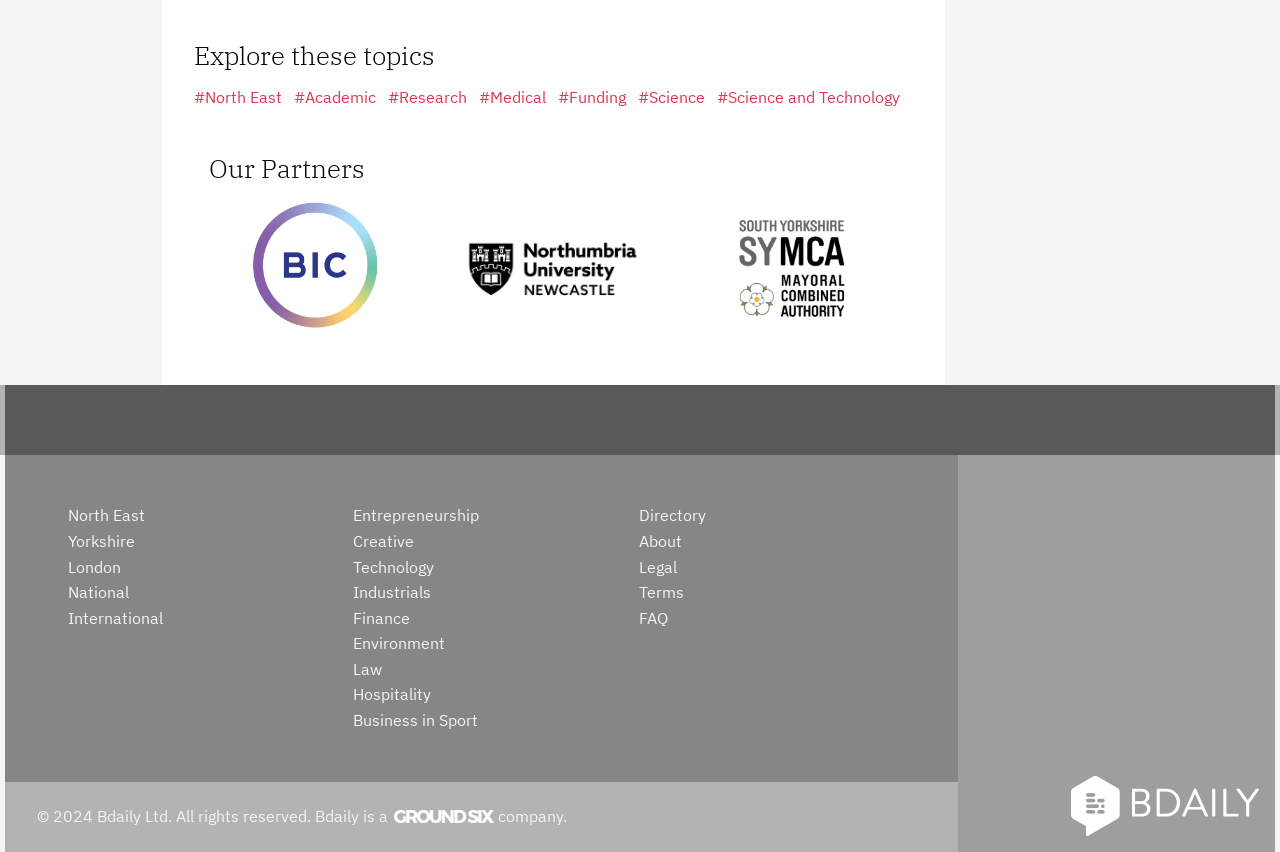What are the categories for directory?
Refer to the image and answer the question using a single word or phrase.

Entrepreneurship, Creative, Technology, etc.